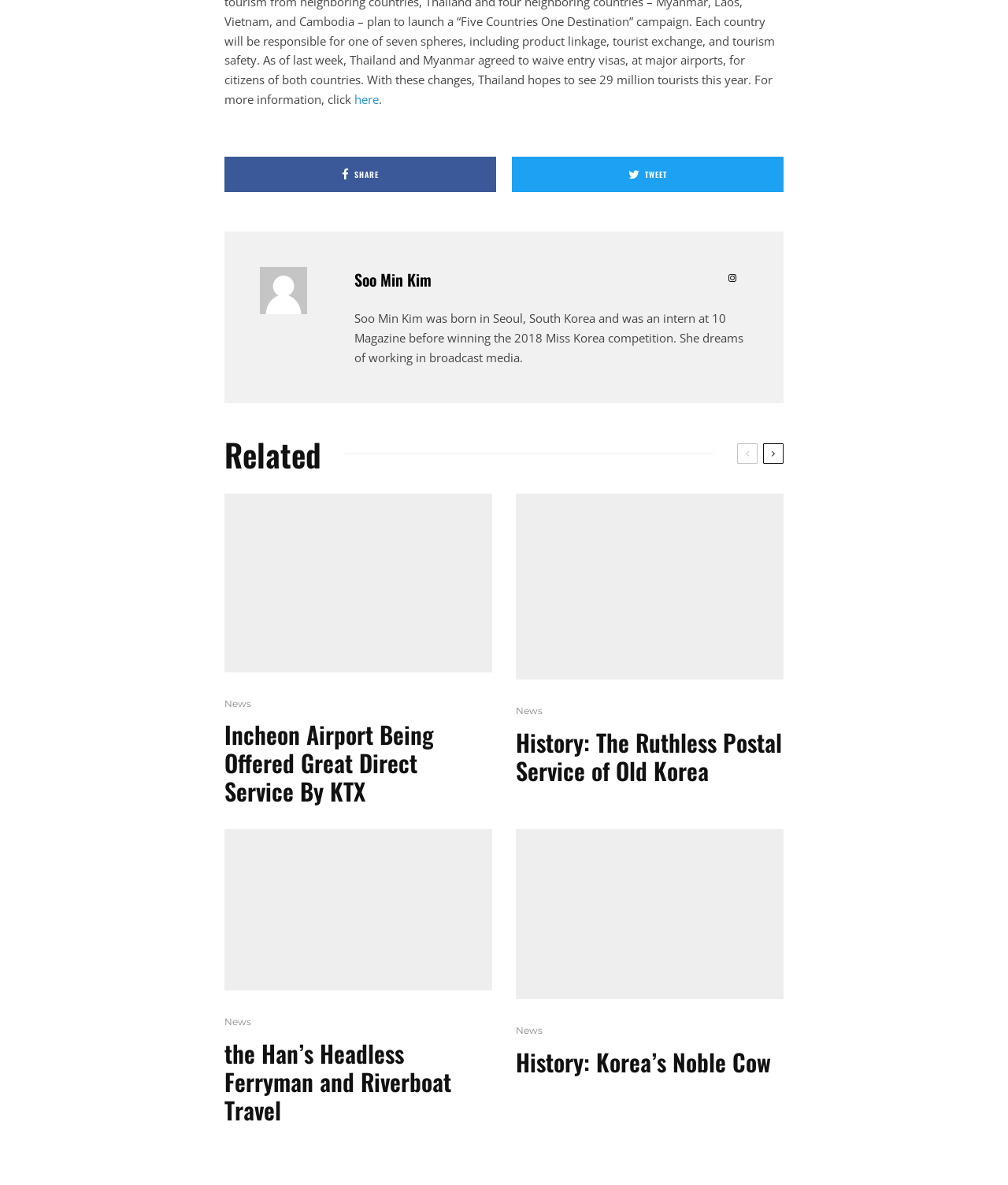Give a concise answer using only one word or phrase for this question:
What is the common category of the articles?

News